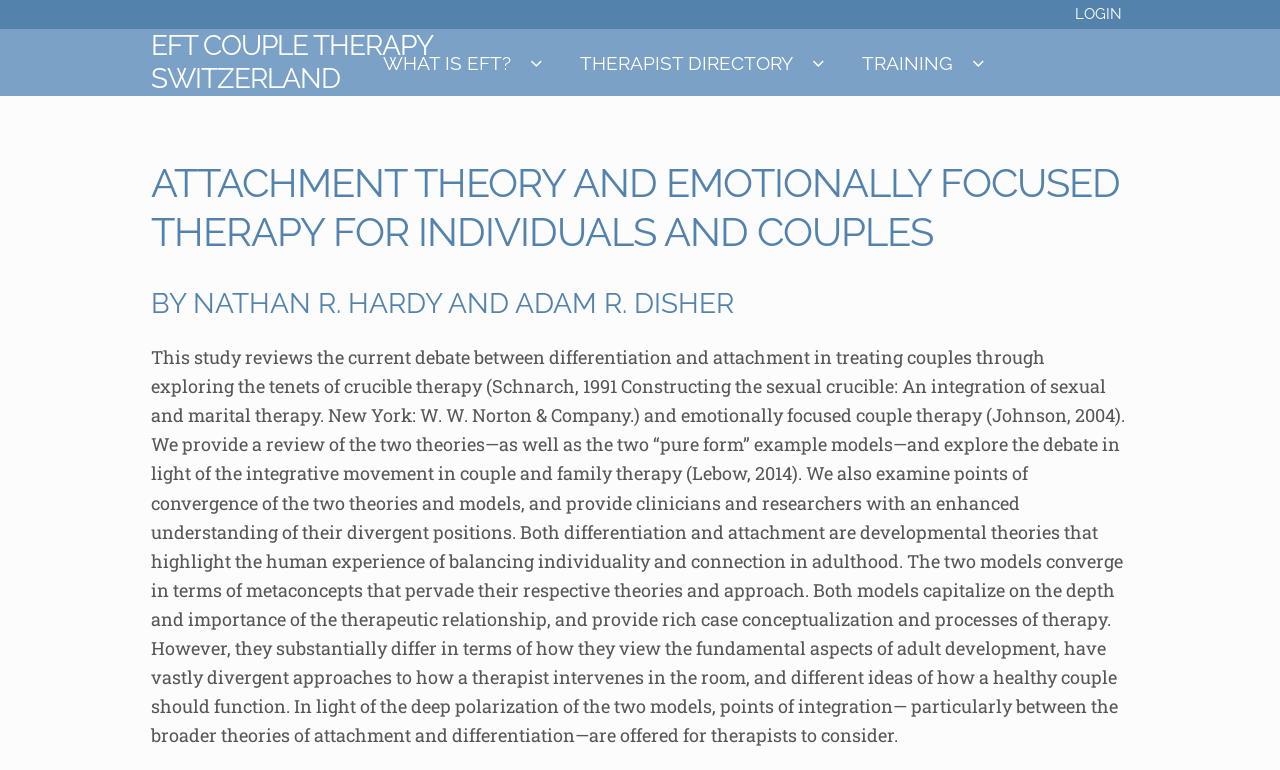What is the name of the therapy discussed?
We need a detailed and meticulous answer to the question.

The webpage is about EFT Couple Therapy Switzerland, and the content discusses the debate between differentiation and attachment in treating couples through exploring the tenets of crucible therapy and emotionally focused couple therapy.